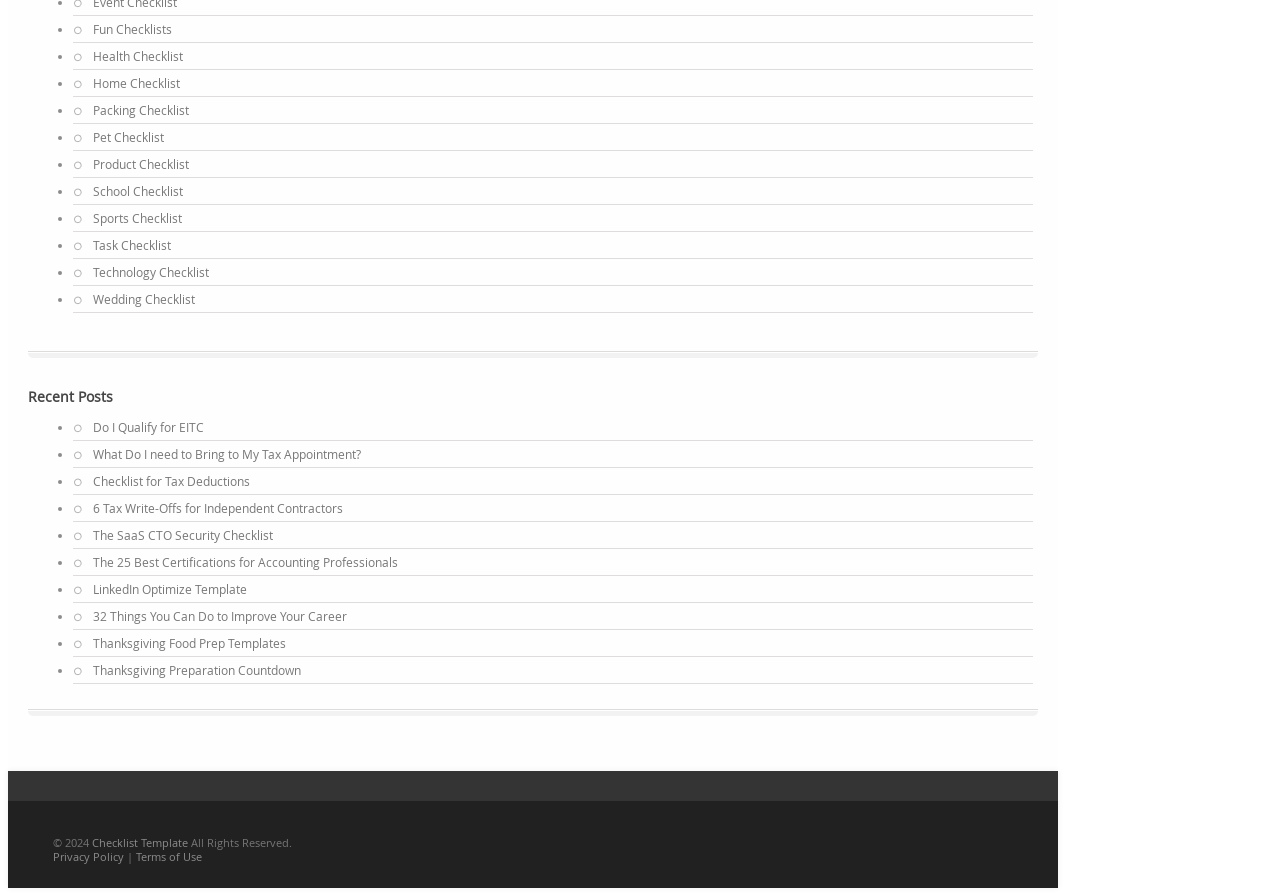Extract the bounding box of the UI element described as: "Technology Checklist".

[0.073, 0.295, 0.163, 0.313]